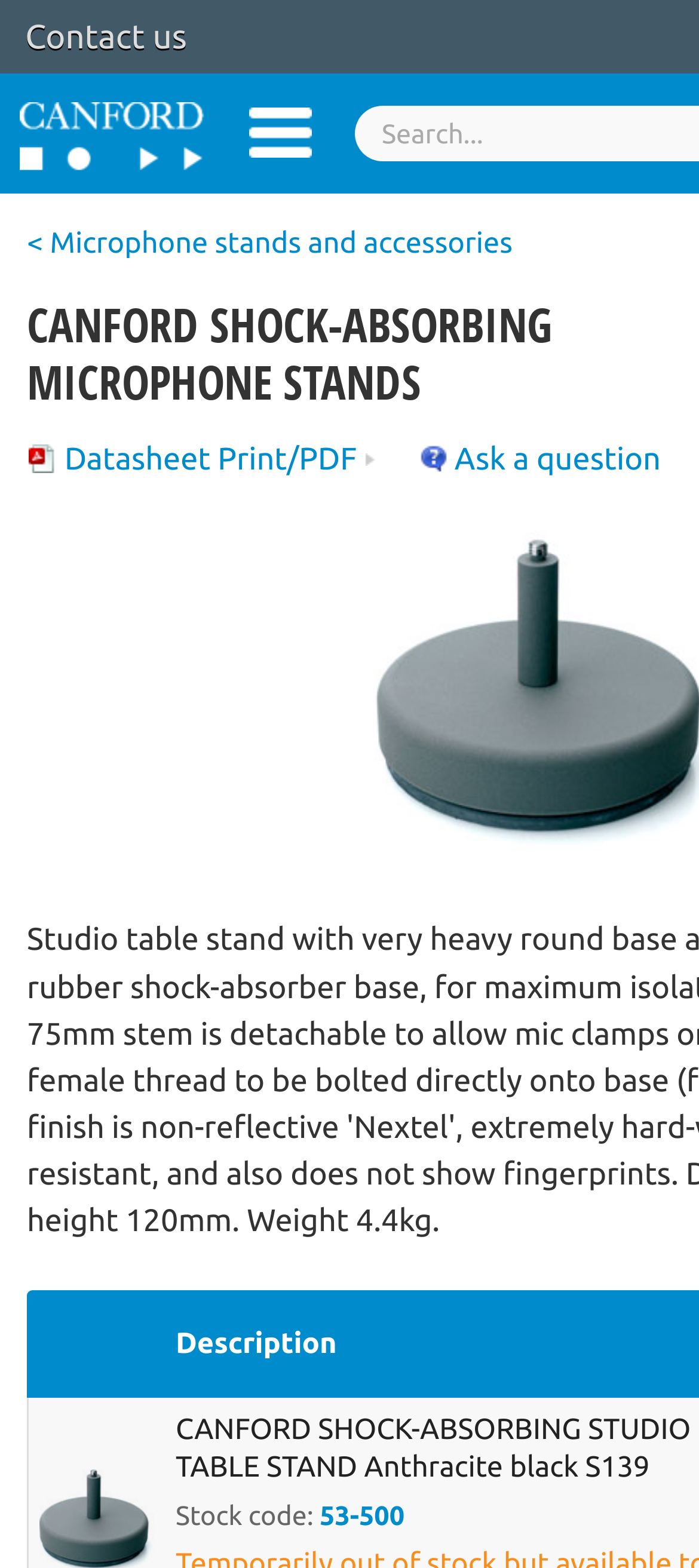How many links are there in the top section?
Use the image to answer the question with a single word or phrase.

4